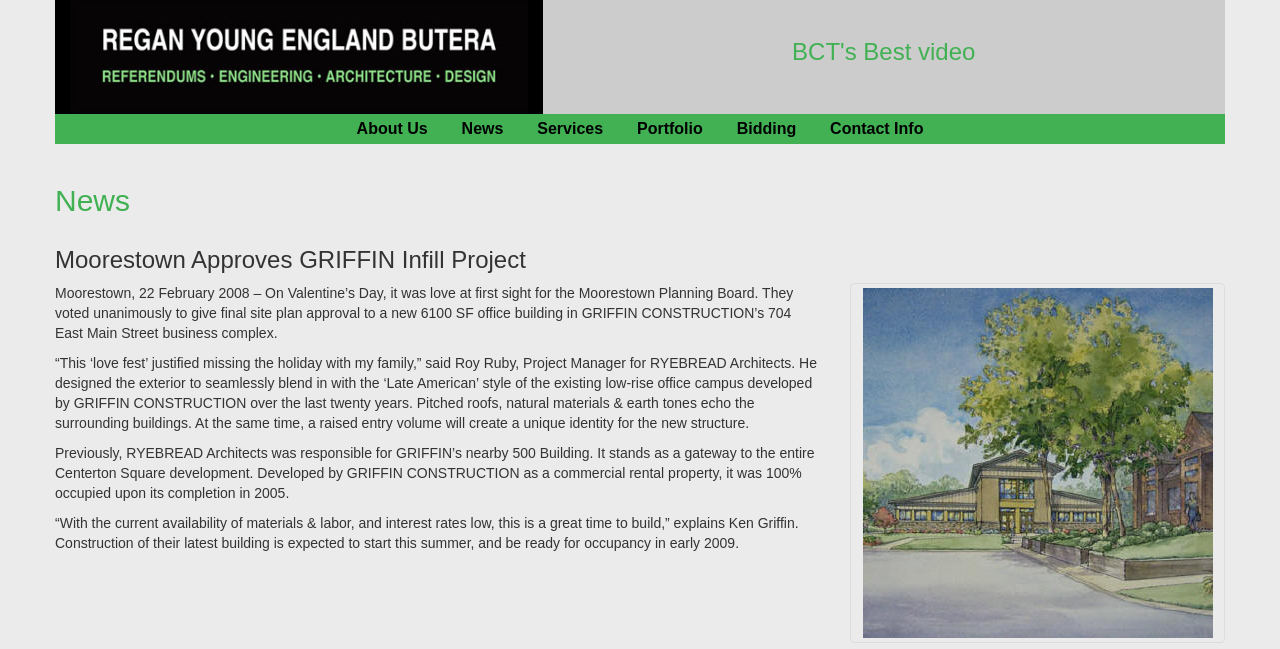Pinpoint the bounding box coordinates of the area that should be clicked to complete the following instruction: "Go back to top". The coordinates must be given as four float numbers between 0 and 1, i.e., [left, top, right, bottom].

None